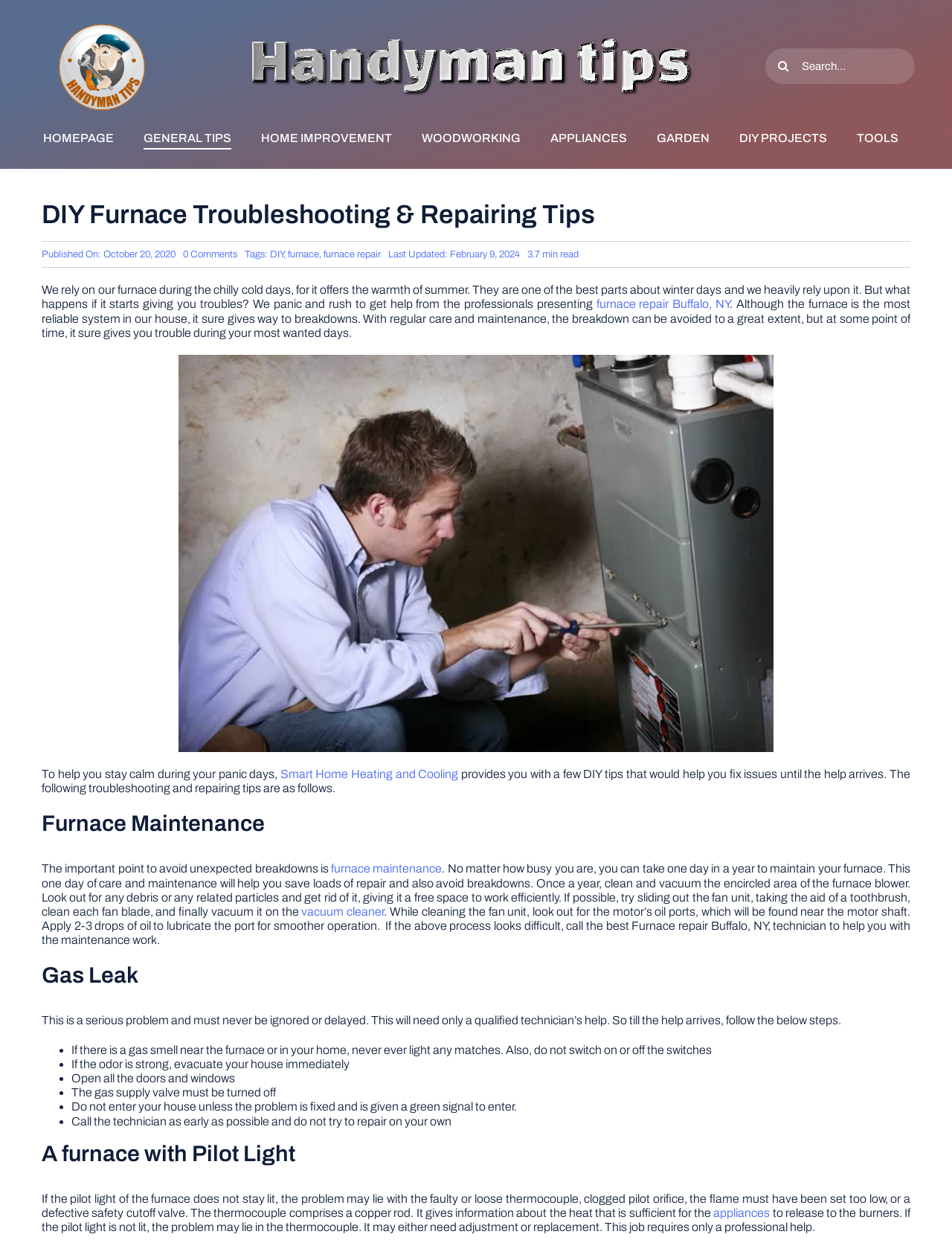Please determine the bounding box coordinates of the element's region to click in order to carry out the following instruction: "Search for handyman tips". The coordinates should be four float numbers between 0 and 1, i.e., [left, top, right, bottom].

[0.804, 0.039, 0.961, 0.068]